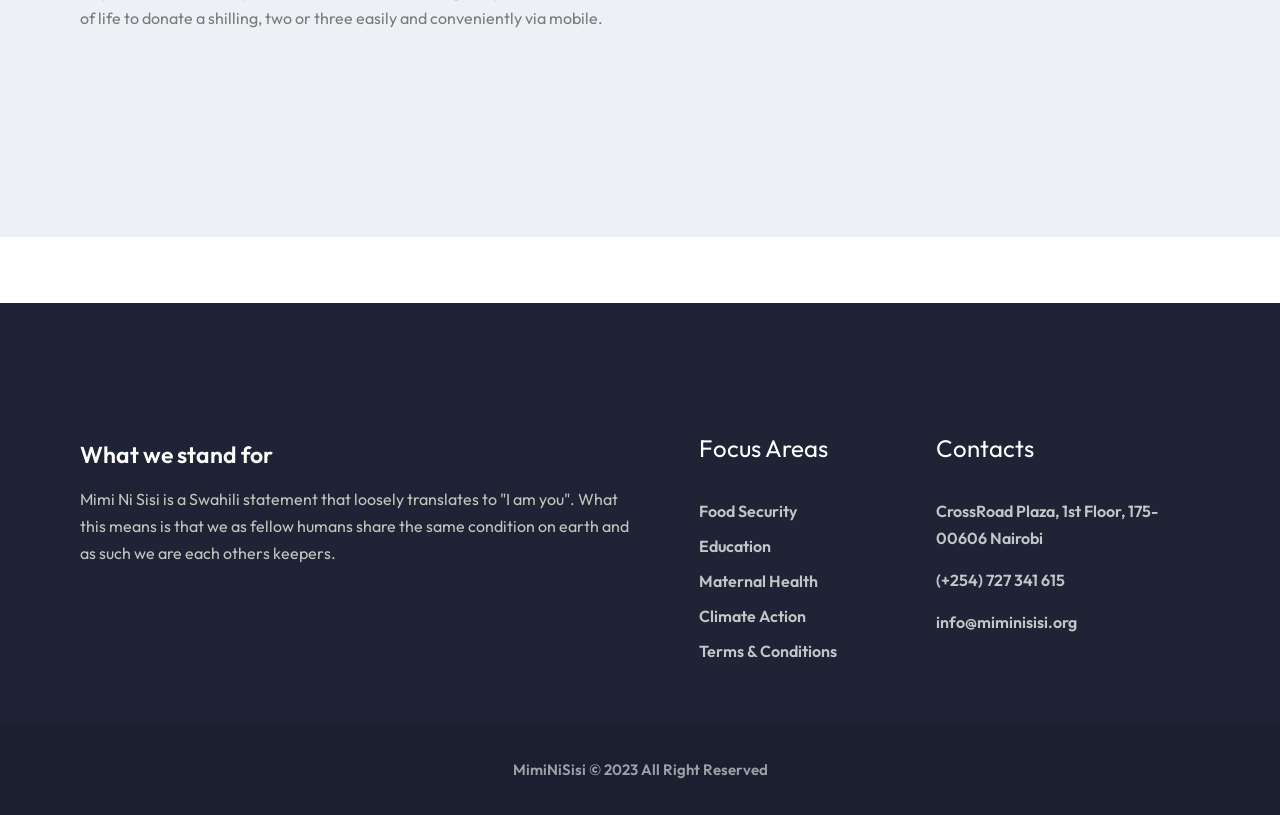Provide the bounding box coordinates of the HTML element this sentence describes: "info@miminisisi.org".

[0.731, 0.751, 0.841, 0.776]